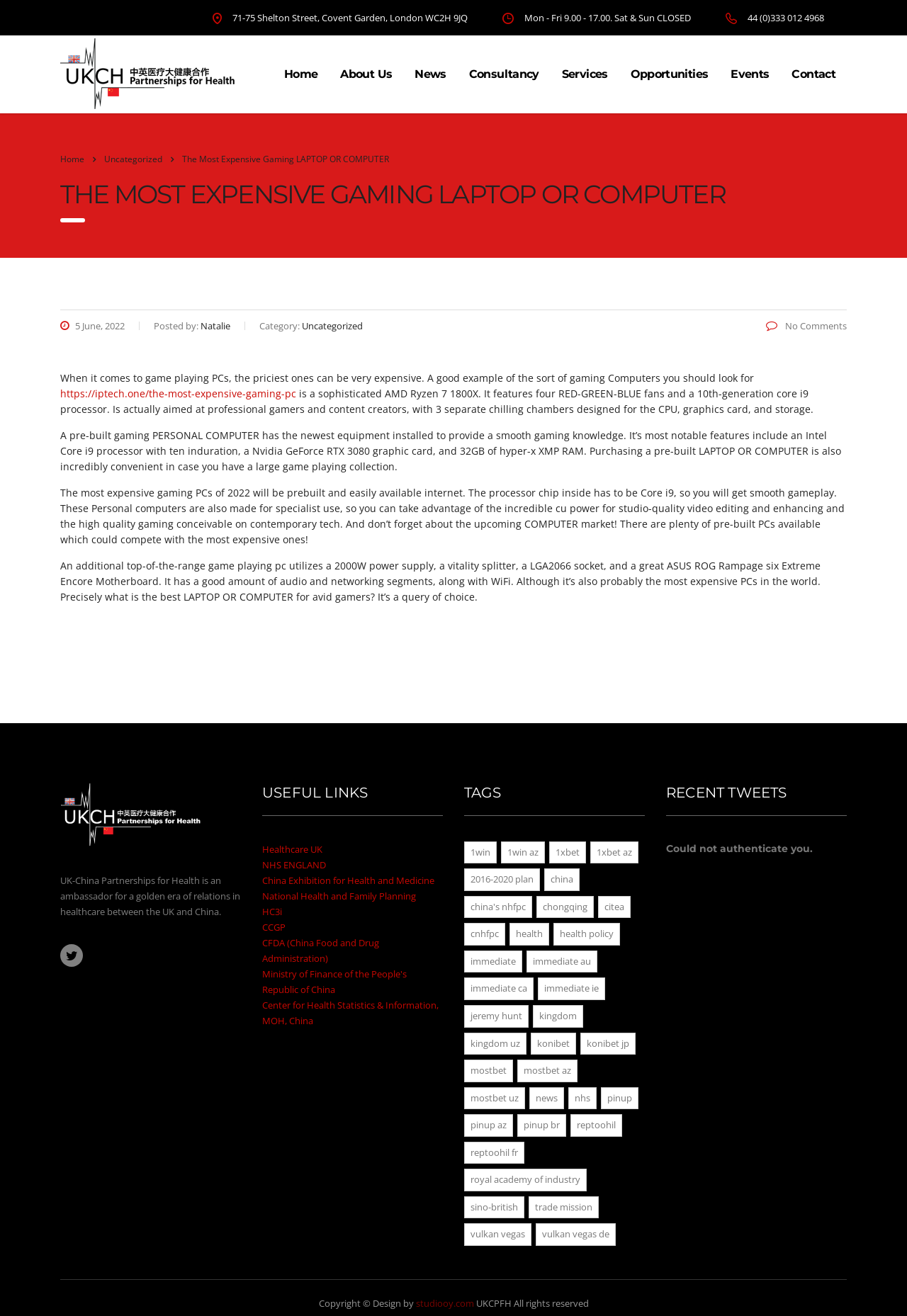Please specify the bounding box coordinates of the clickable section necessary to execute the following command: "Check the useful links section".

[0.289, 0.583, 0.488, 0.62]